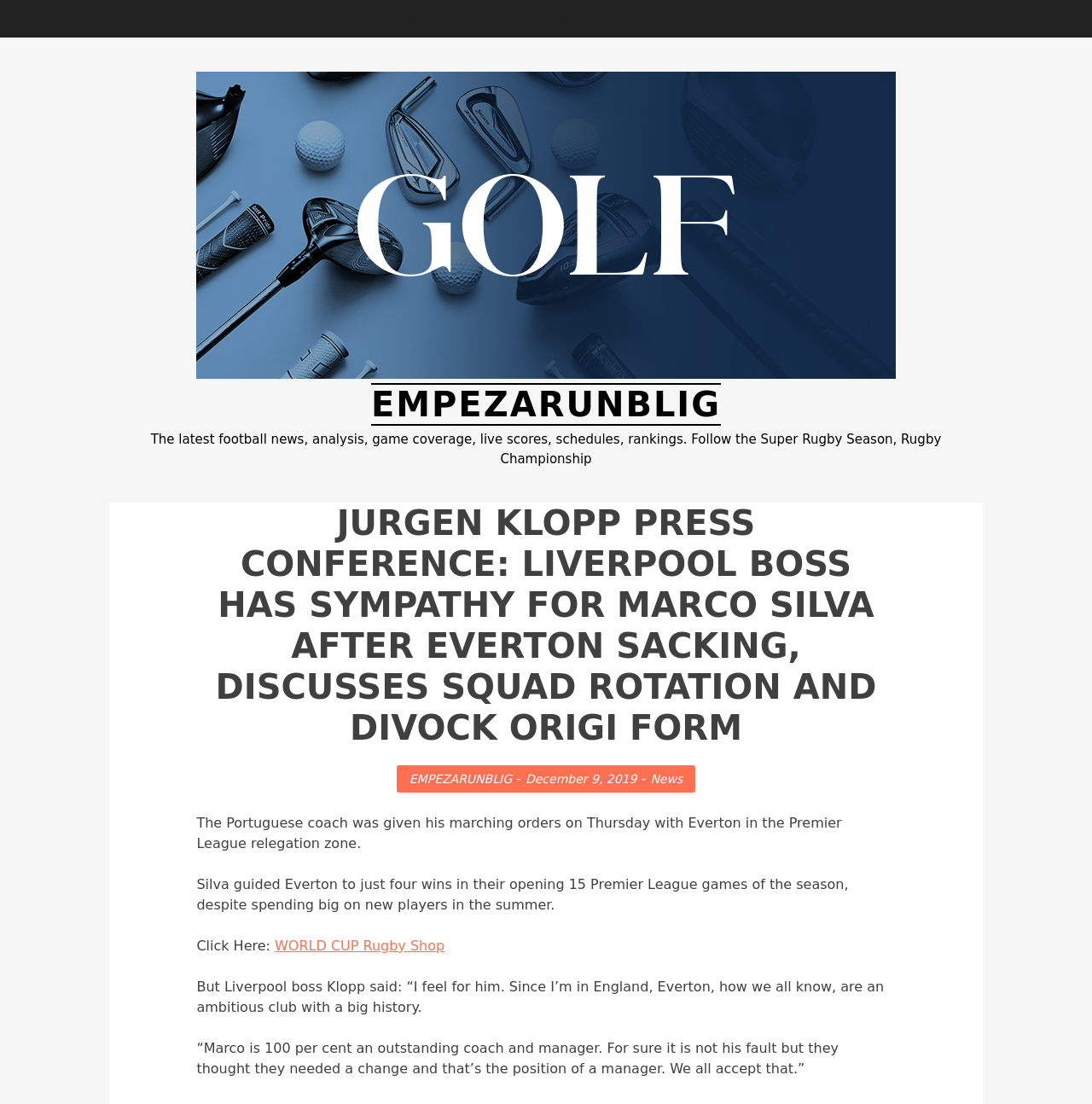Specify the bounding box coordinates of the element's area that should be clicked to execute the given instruction: "Read the latest football news". The coordinates should be four float numbers between 0 and 1, i.e., [left, top, right, bottom].

[0.138, 0.391, 0.862, 0.422]